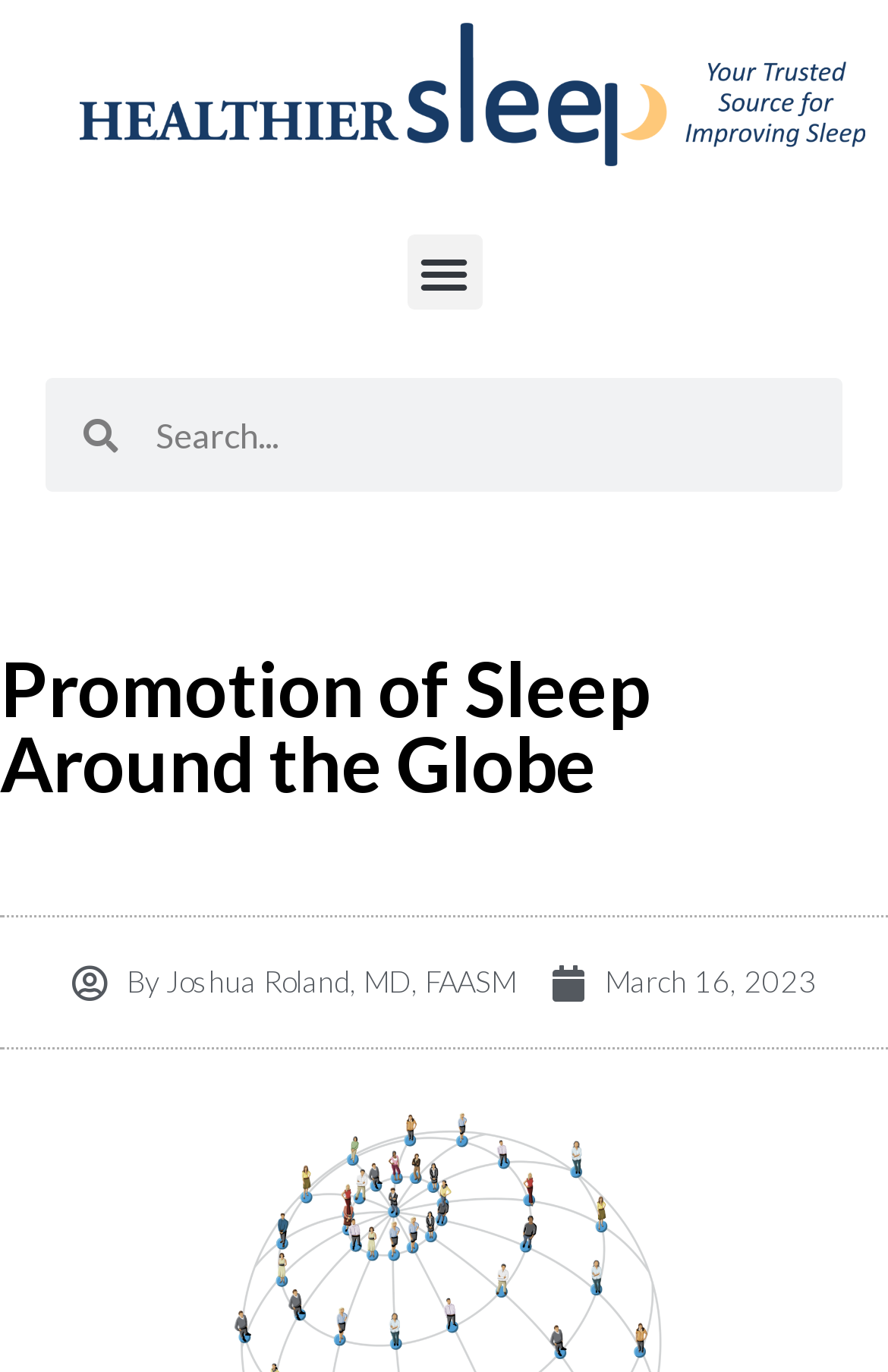Is the menu toggle button expanded?
Refer to the screenshot and respond with a concise word or phrase.

False